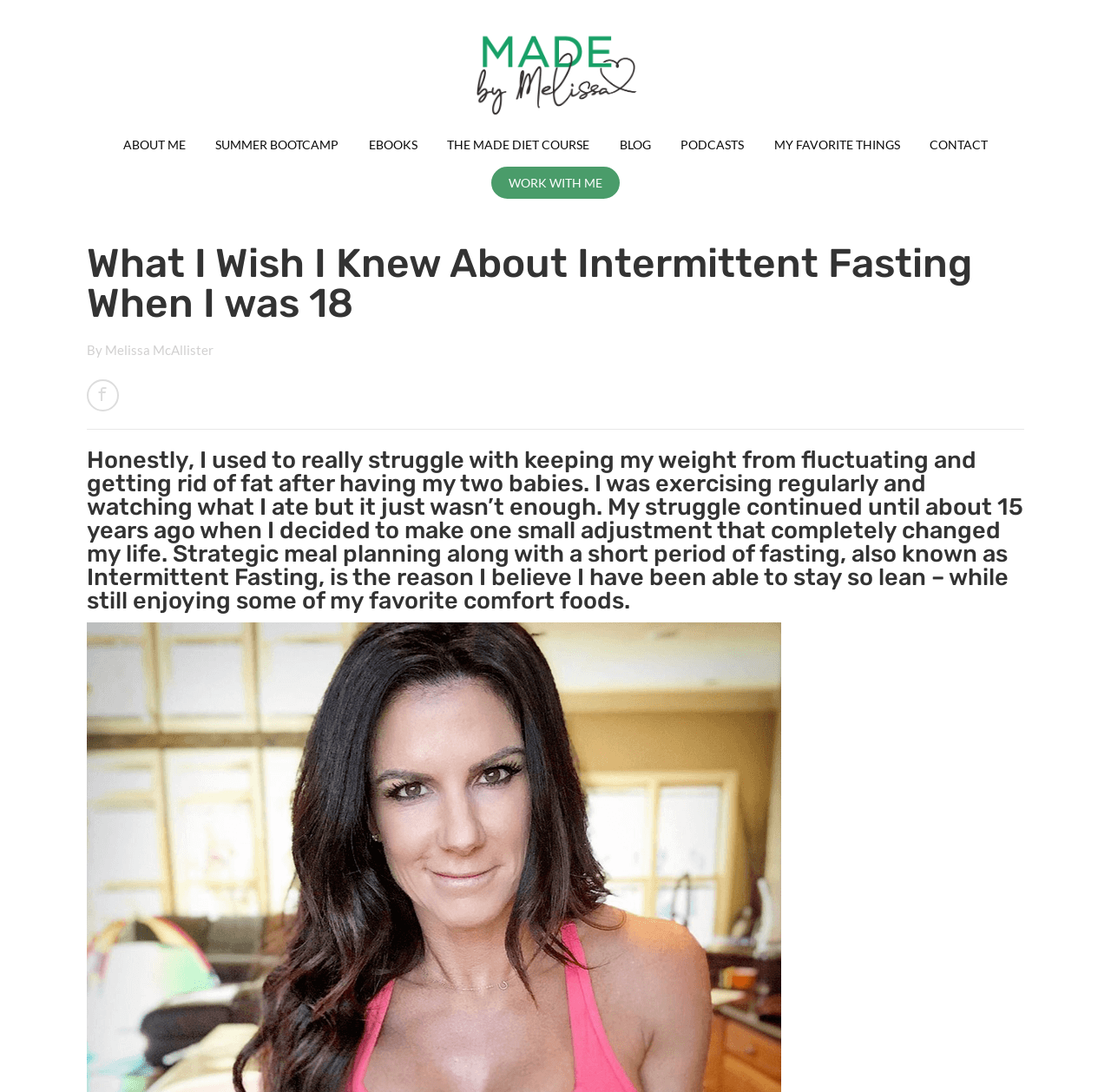Who is the author of this blog post?
Look at the image and provide a short answer using one word or a phrase.

Melissa McAllister